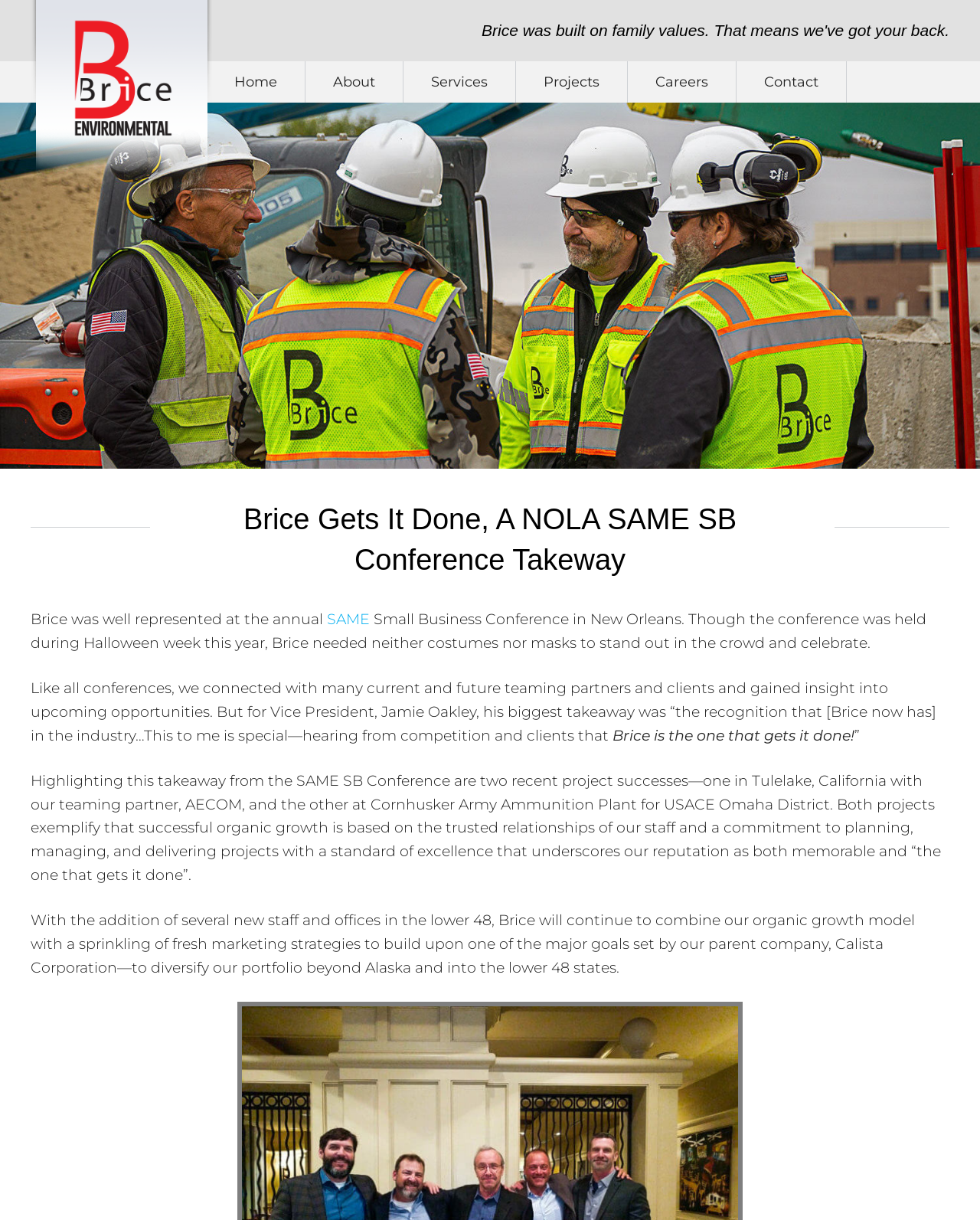Please identify the bounding box coordinates of the element that needs to be clicked to perform the following instruction: "Learn more about Environmental, Construction, Munitions and Logistics Services".

[0.075, 0.013, 0.177, 0.237]